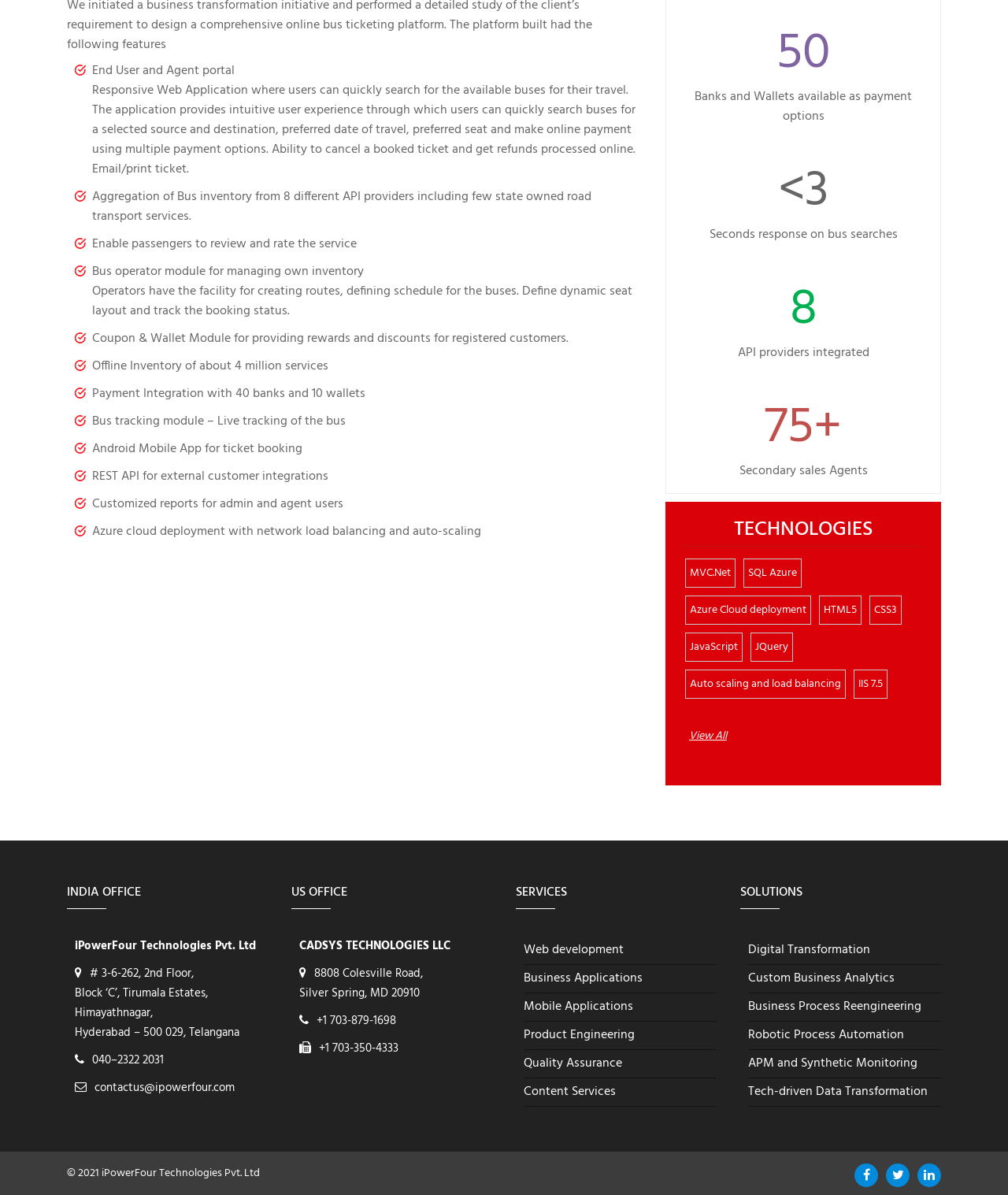Provide the bounding box coordinates of the HTML element described by the text: "APM and Synthetic Monitoring".

[0.742, 0.881, 0.91, 0.898]